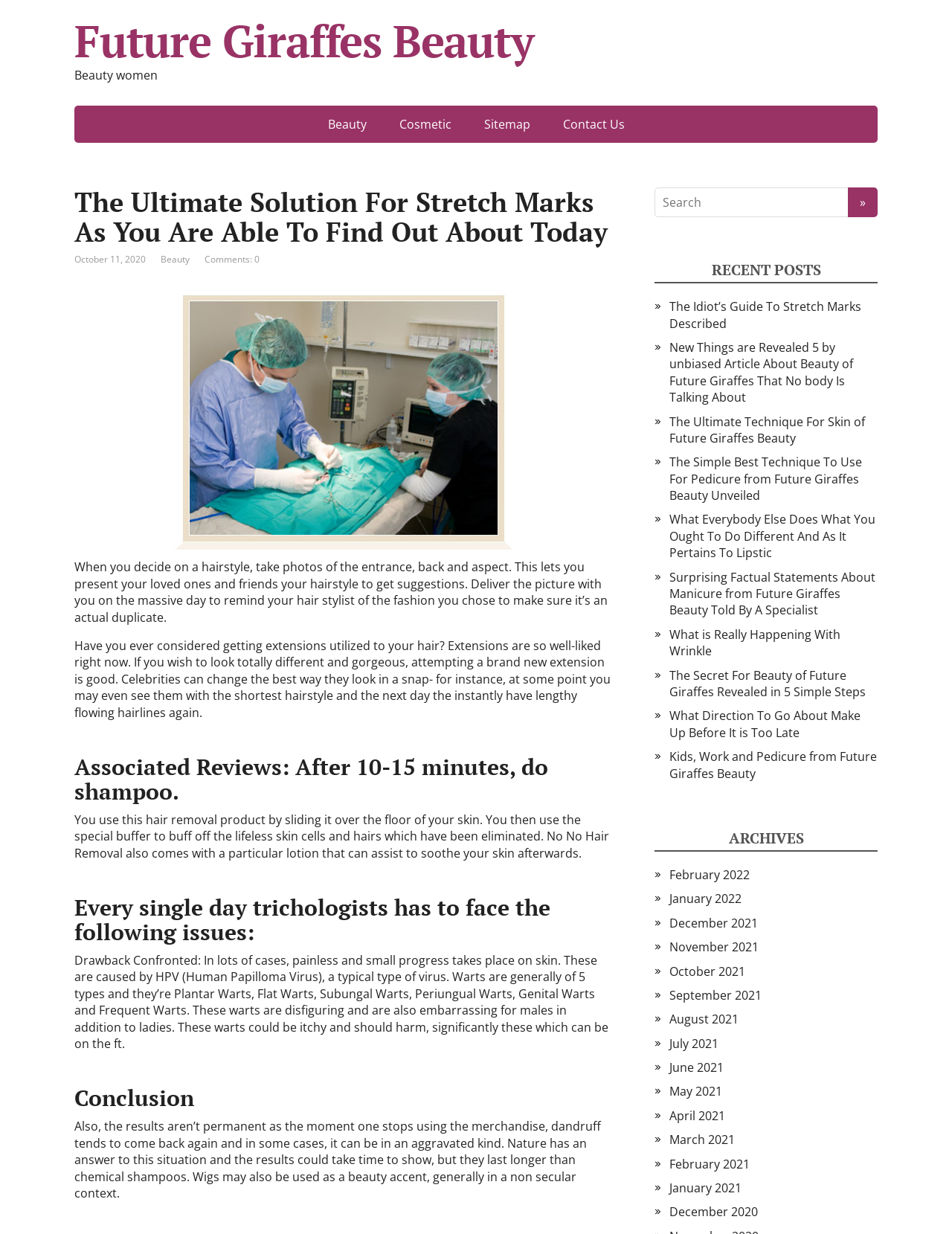Provide a brief response to the question below using a single word or phrase: 
What is the purpose of the 'Search' textbox?

To search the website